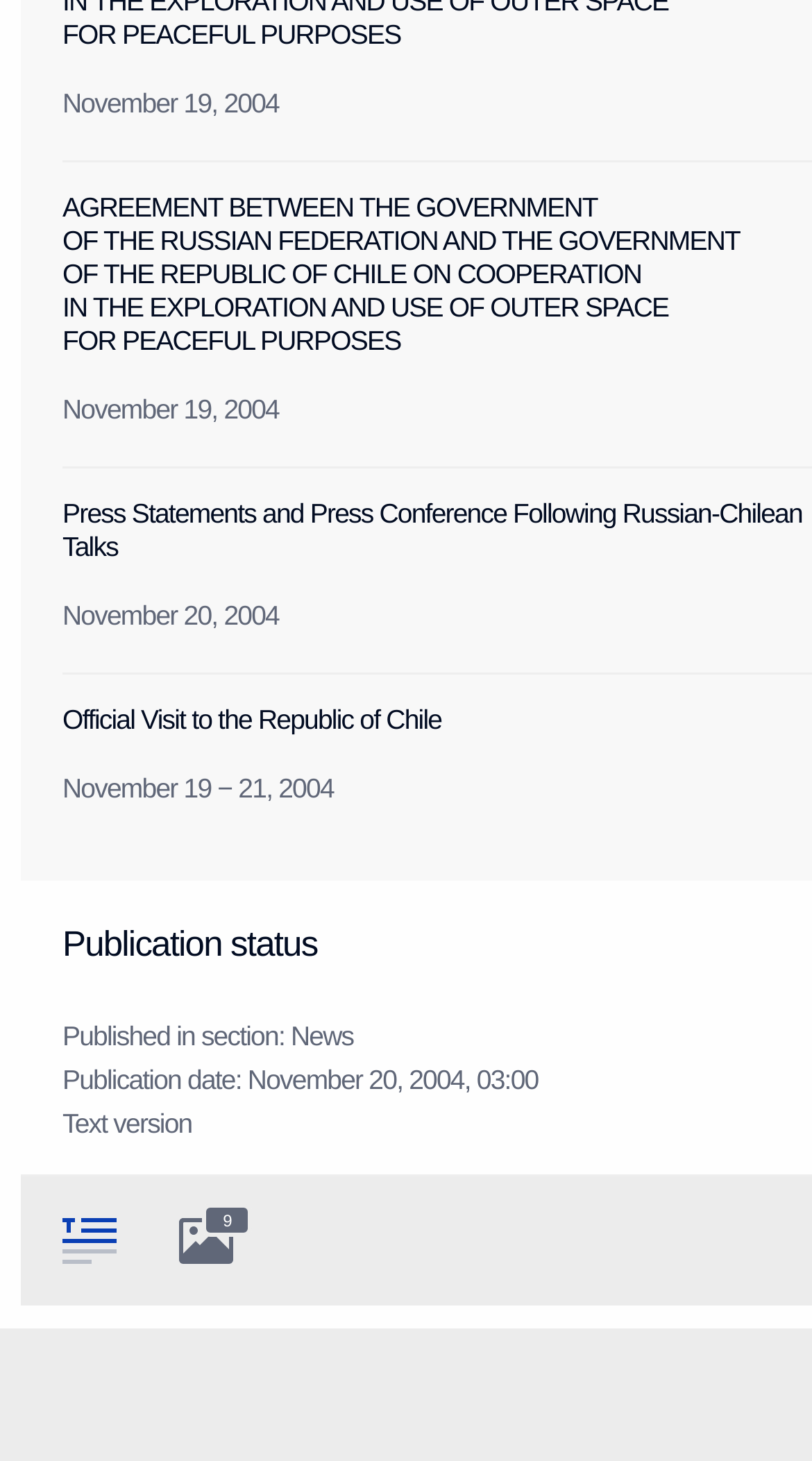What is the category of the published news?
Please interpret the details in the image and answer the question thoroughly.

The category of the published news can be found in the link element that reads 'News', which is located below the static text element that reads 'Published in section:'.